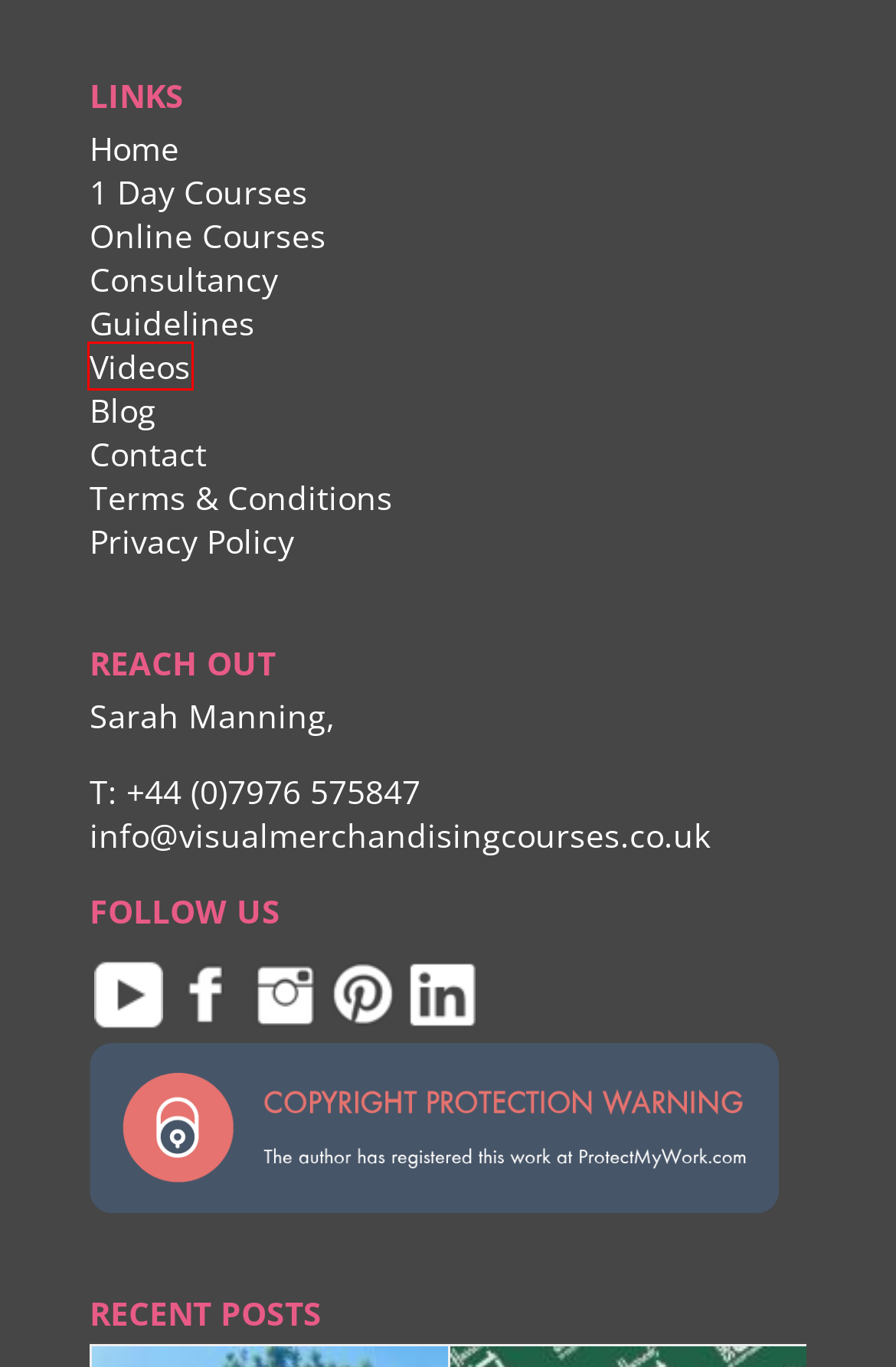Look at the screenshot of a webpage with a red bounding box and select the webpage description that best corresponds to the new page after clicking the element in the red box. Here are the options:
A. Blog - Visual Merchandising Courses
B. Online Visual Merchandising Courses Visual Merchandising Courses -
C. Videos - Visual Merchandising Courses
D. Terms & Conditions - Visual Merchandising Courses
E. Contact - Visual Merchandising Courses
F. Visual Merchandising Courses - In person courses
G. Privacy Policy - Visual Merchandising Courses
H. Home - Visual Merchandising Courses

C